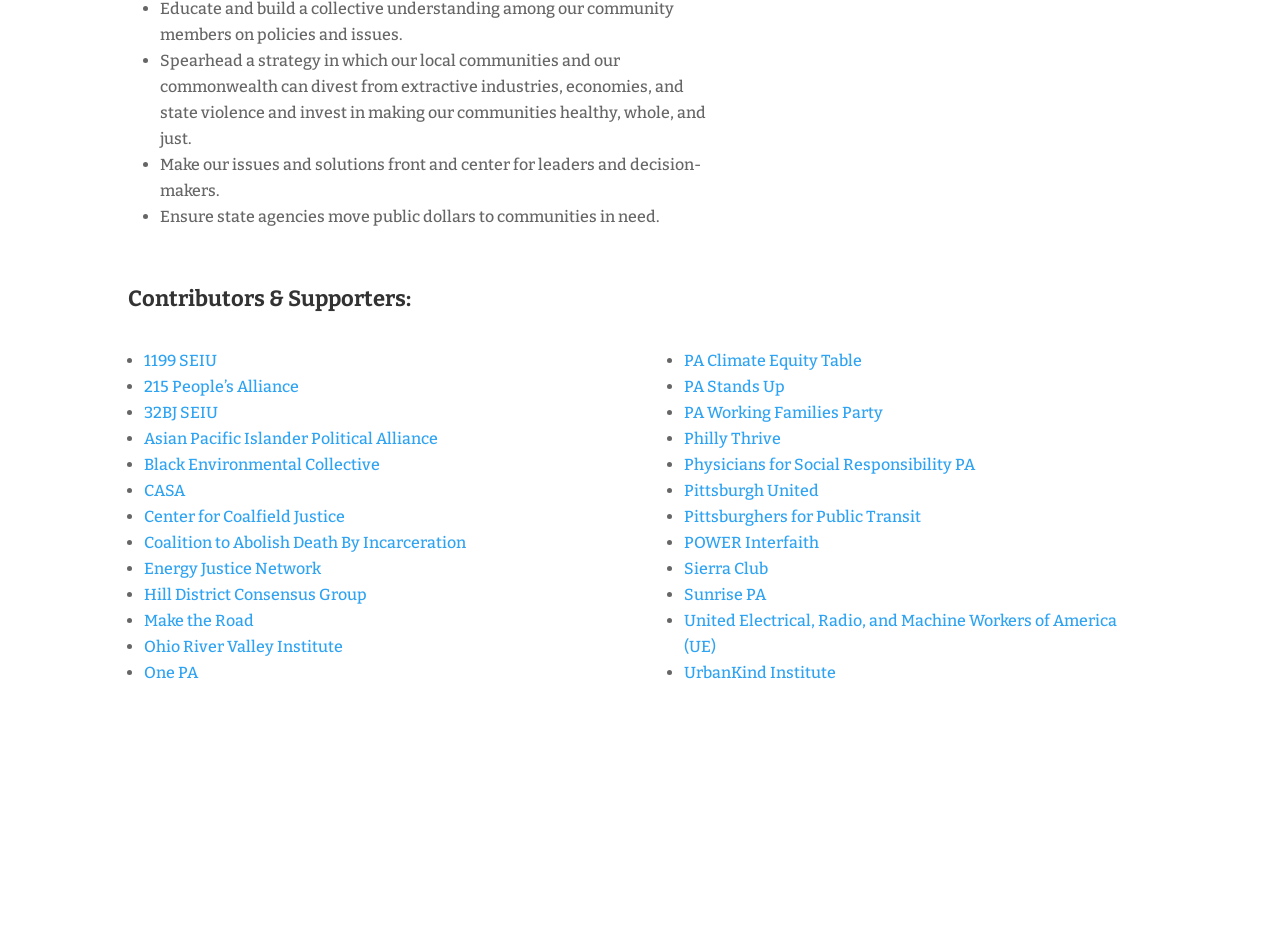Determine the bounding box coordinates for the area that needs to be clicked to fulfill this task: "Visit the website of United Electrical, Radio, and Machine Workers of America (UE)". The coordinates must be given as four float numbers between 0 and 1, i.e., [left, top, right, bottom].

[0.534, 0.646, 0.875, 0.694]